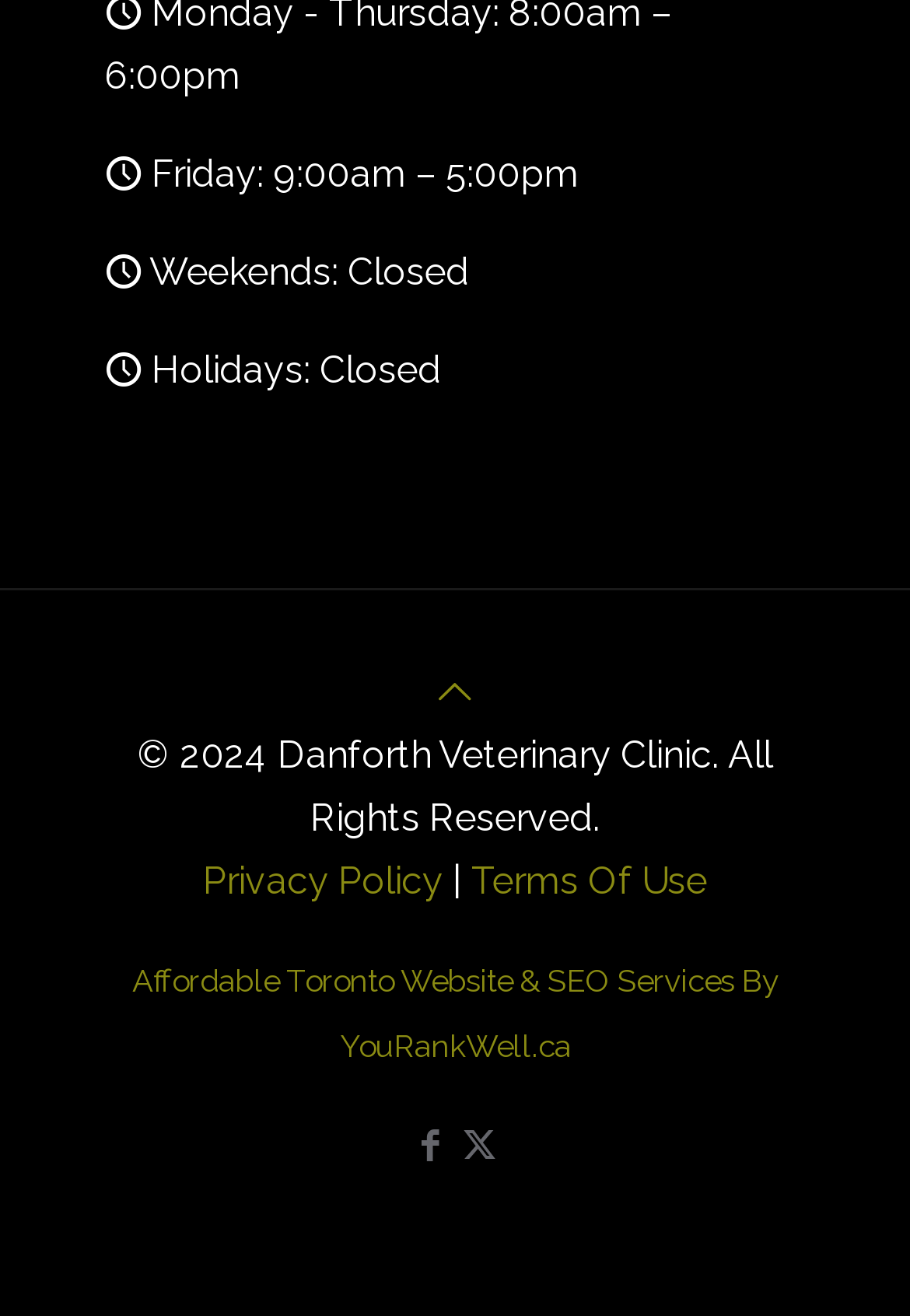What is the name of the company that provided website and SEO services?
Deliver a detailed and extensive answer to the question.

I found the name of the company by looking at the link element with the text 'Affordable Toronto Website & SEO Services By YouRankWell.ca' which is located at the bottom of the webpage.